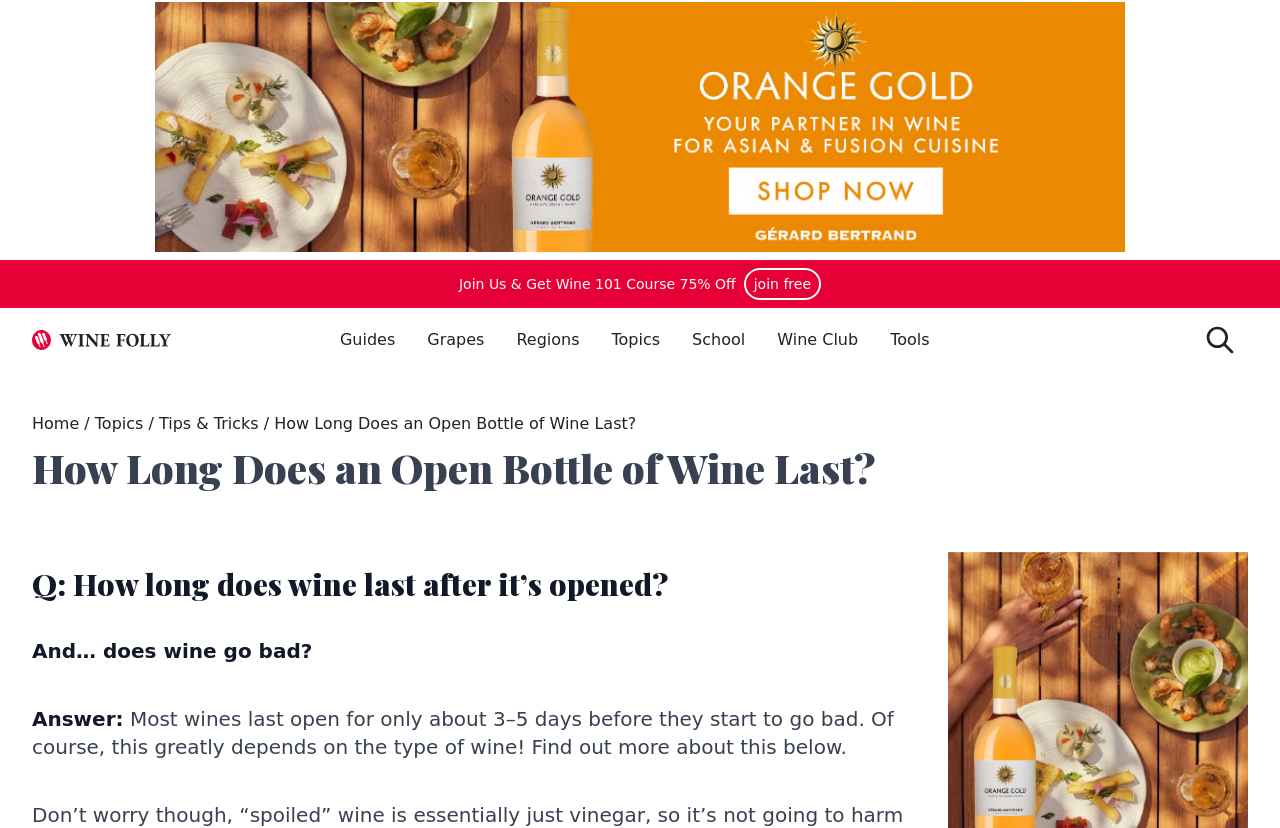How many days does wine typically last after opening?
Kindly give a detailed and elaborate answer to the question.

According to the webpage's content, 'Most wines last open for only about 3–5 days before they start to go bad.', which indicates that wine typically lasts for 3-5 days after opening.